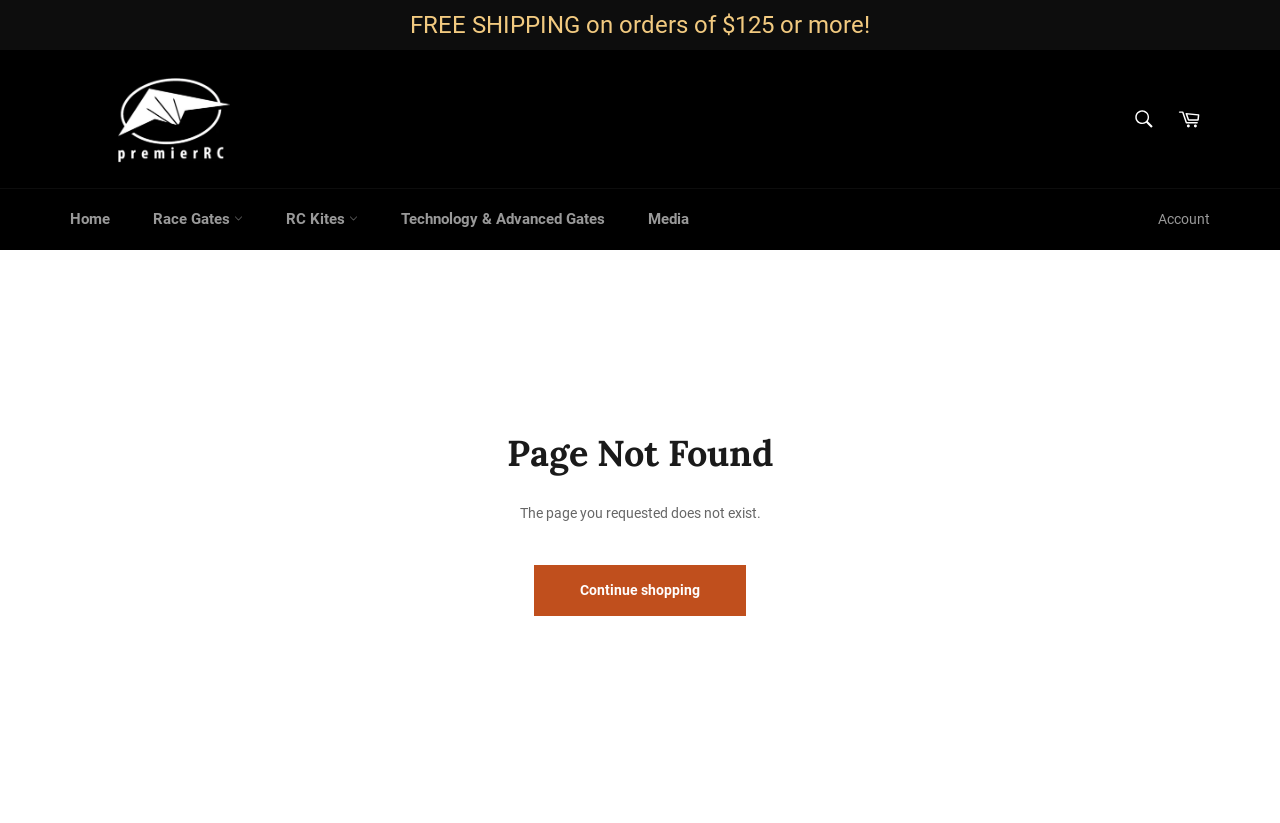Can you find and generate the webpage's heading?

Page Not Found